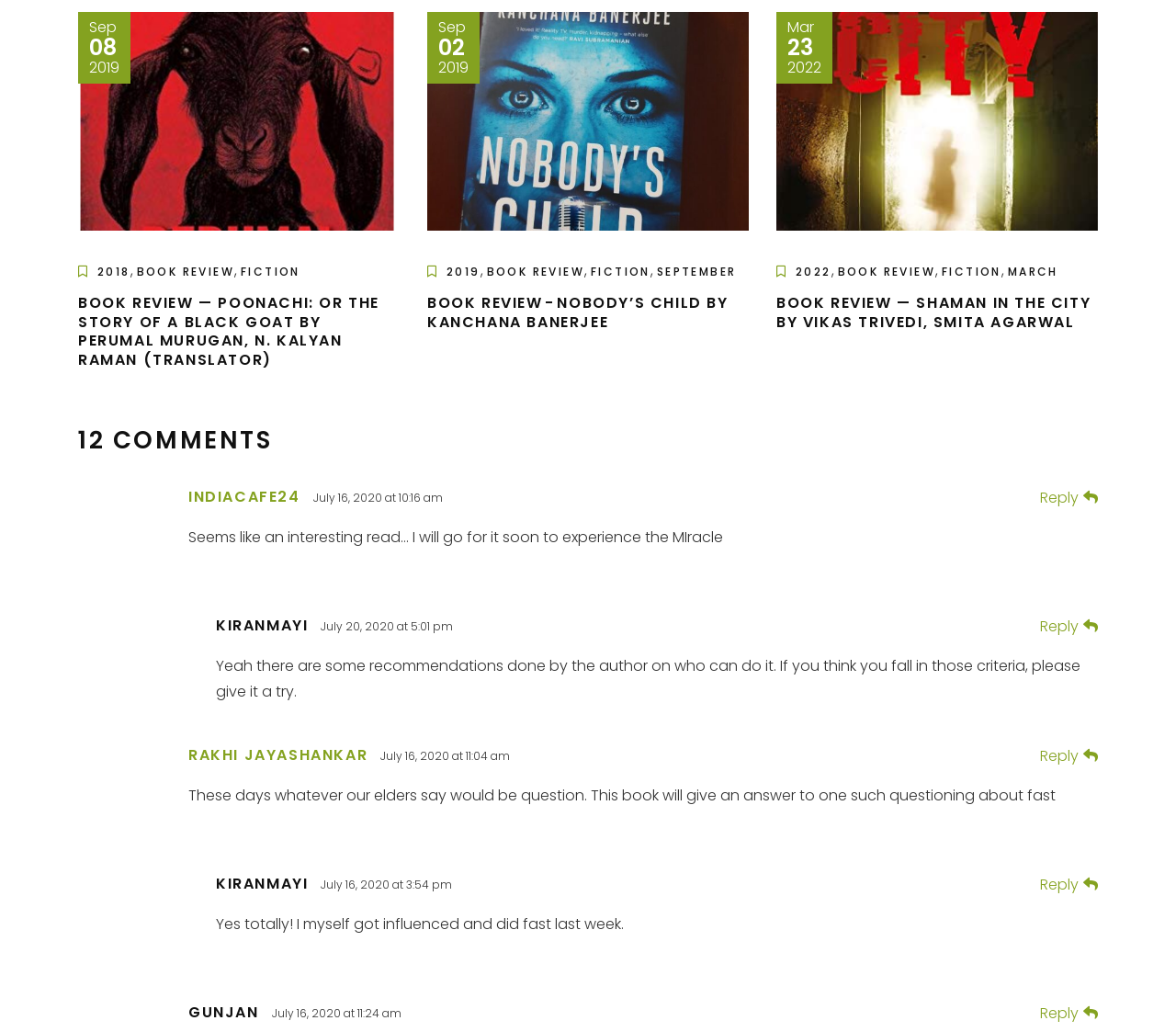Please provide the bounding box coordinates for the element that needs to be clicked to perform the instruction: "Click on the ABOUT US link". The coordinates must consist of four float numbers between 0 and 1, formatted as [left, top, right, bottom].

None